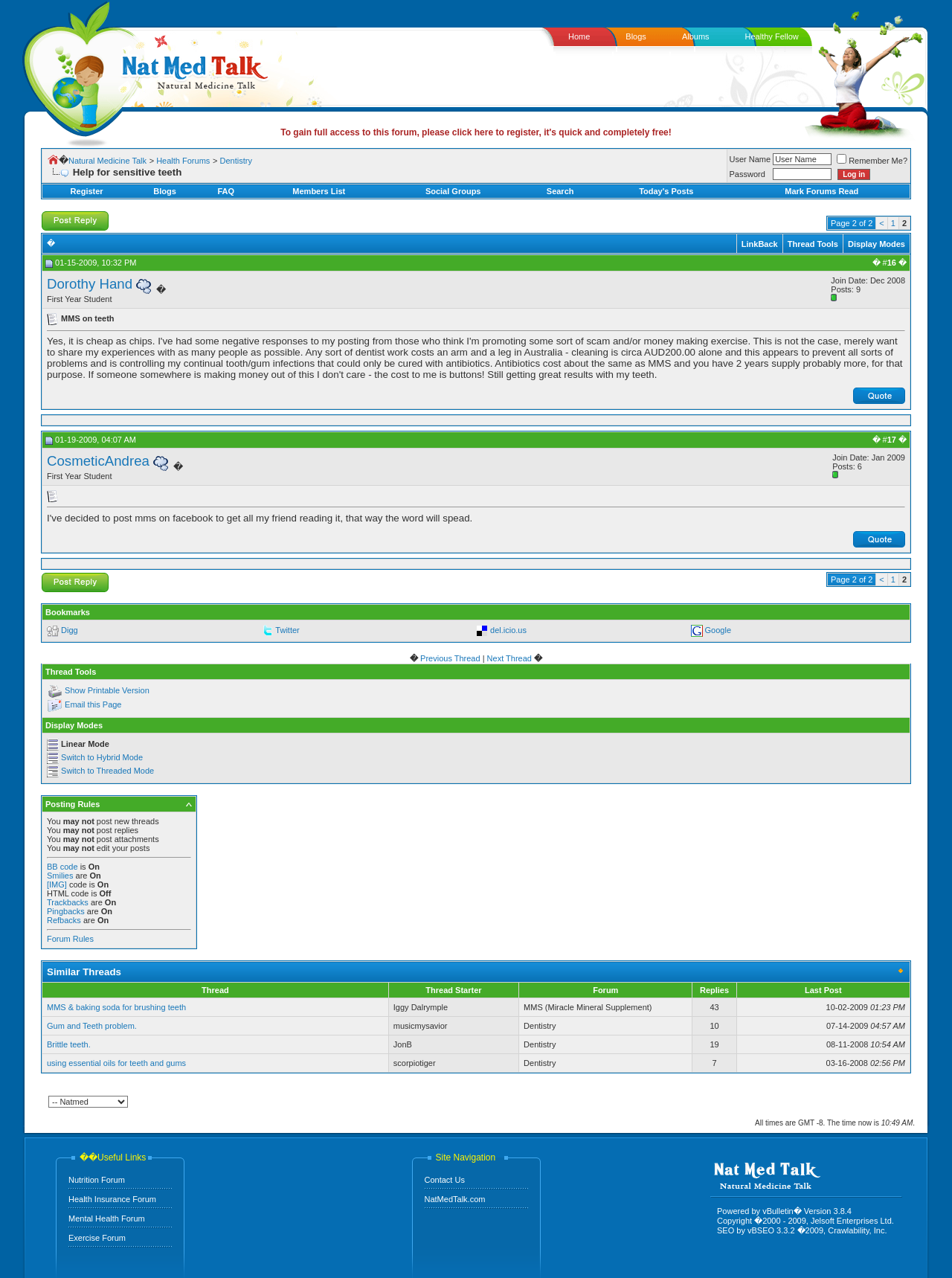Given the element description, predict the bounding box coordinates in the format (top-left x, top-left y, bottom-right x, bottom-right y). Make sure all values are between 0 and 1. Here is the element description: Factory radio wiring harness found…

None